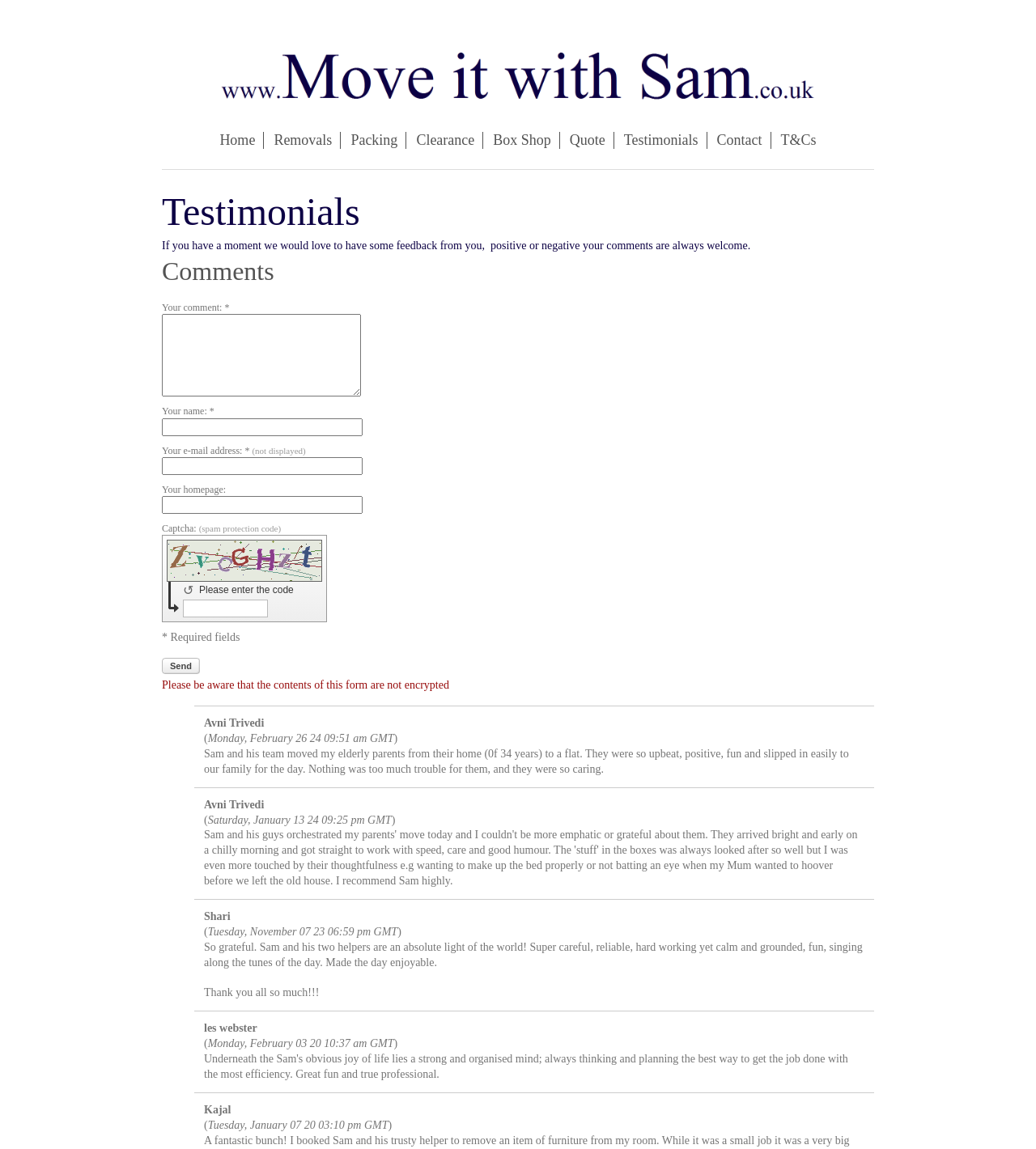Please provide a brief answer to the question using only one word or phrase: 
What is the first link on the top navigation bar?

Home